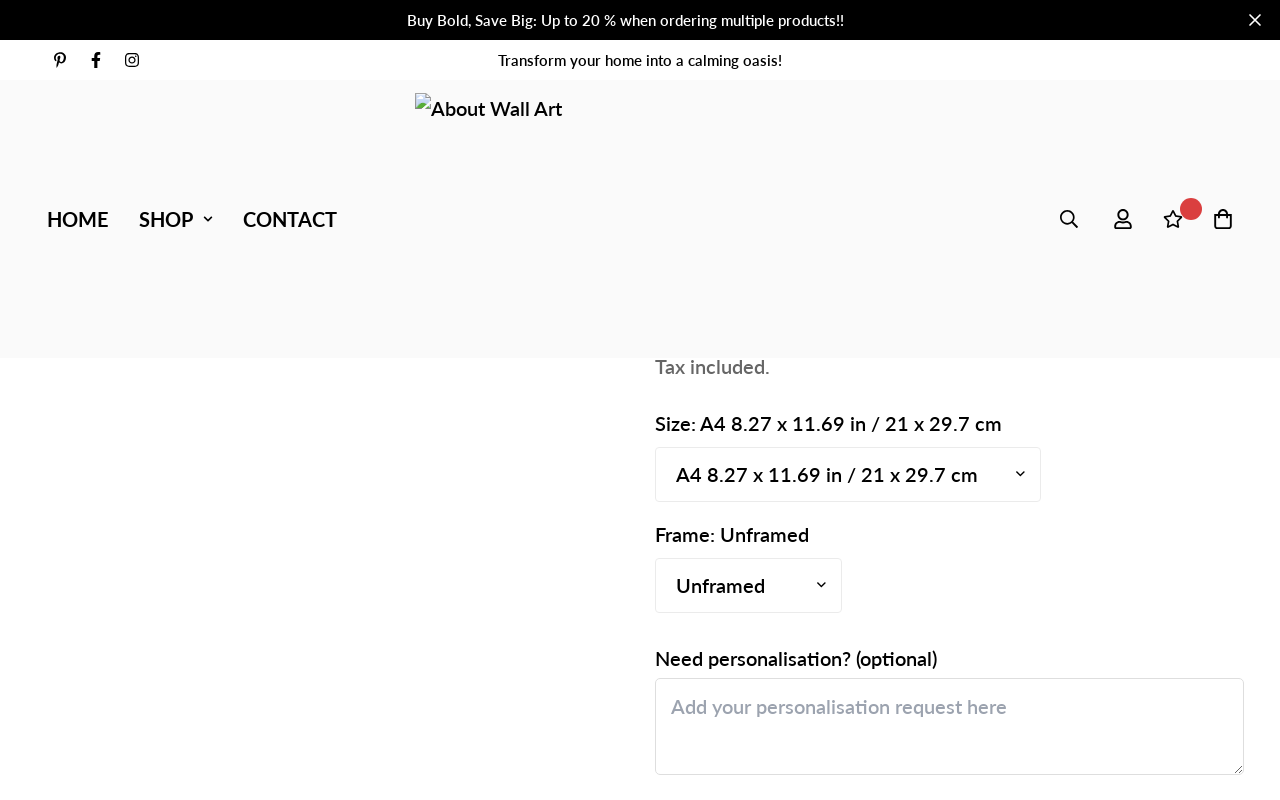Reply to the question with a single word or phrase:
What is the price of the wall art prints?

¥246.00